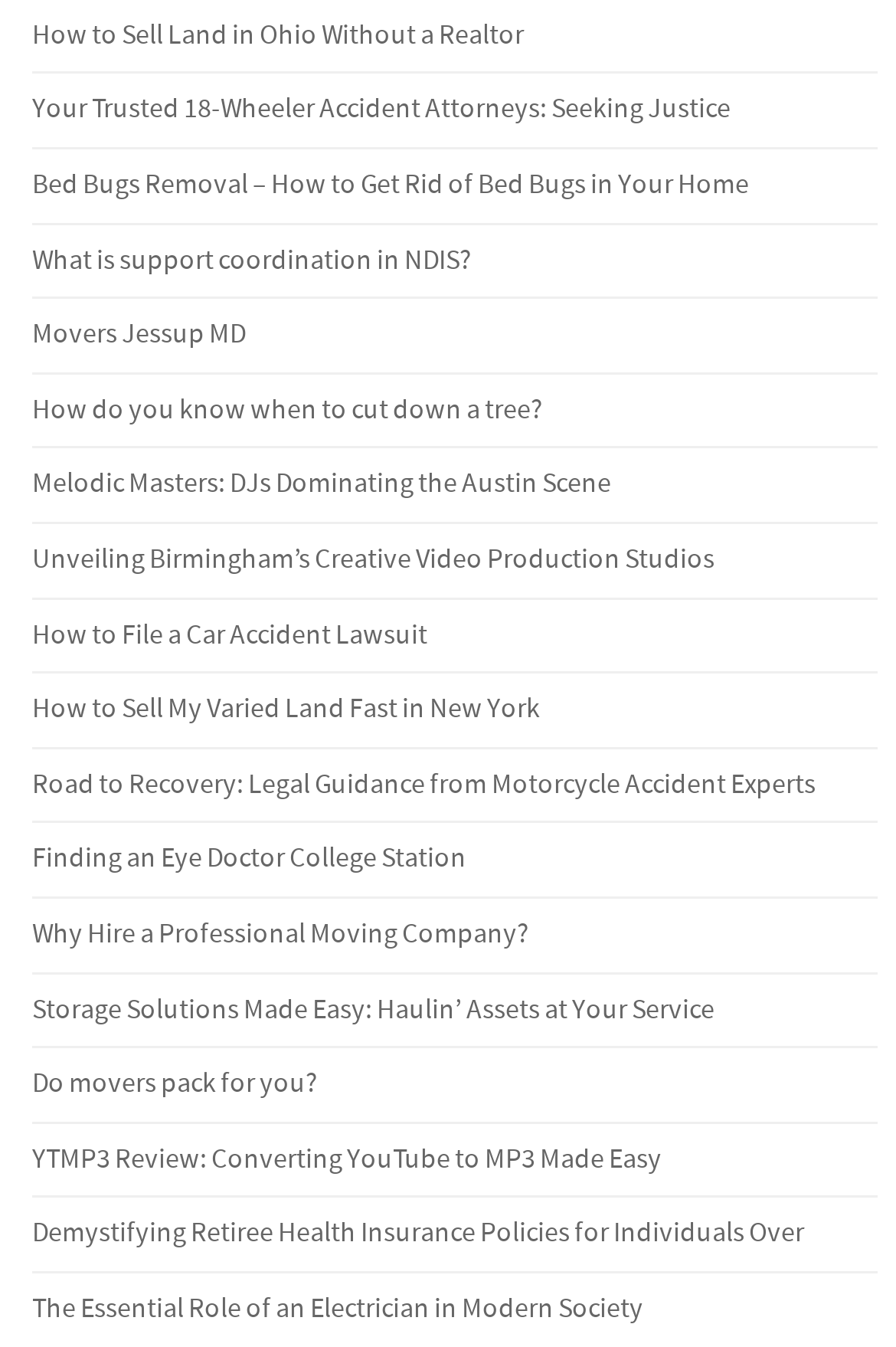Pinpoint the bounding box coordinates for the area that should be clicked to perform the following instruction: "Read about selling land in Ohio without a realtor".

[0.036, 0.013, 0.585, 0.039]